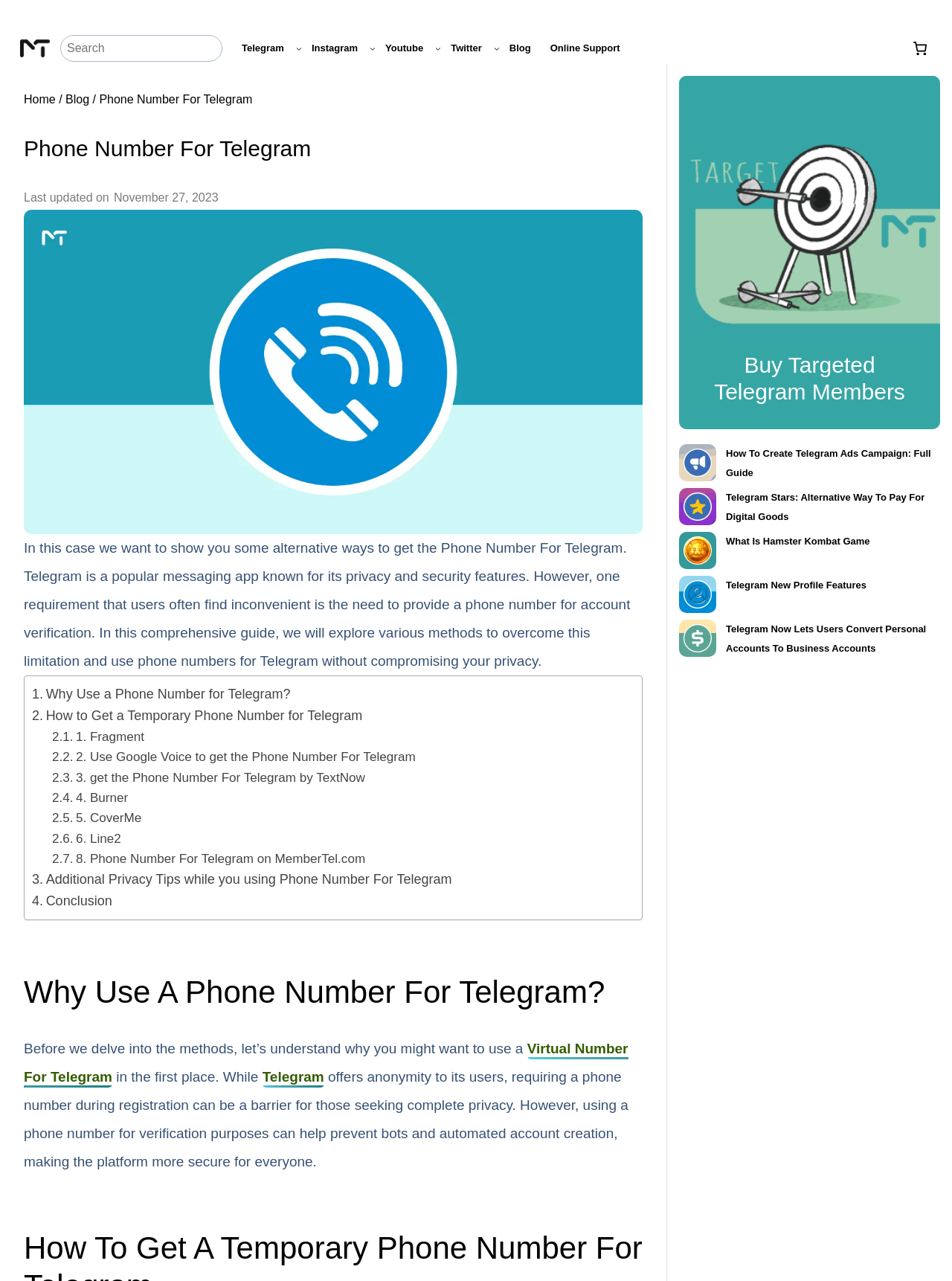Show the bounding box coordinates of the element that should be clicked to complete the task: "Search for something".

[0.063, 0.027, 0.234, 0.048]